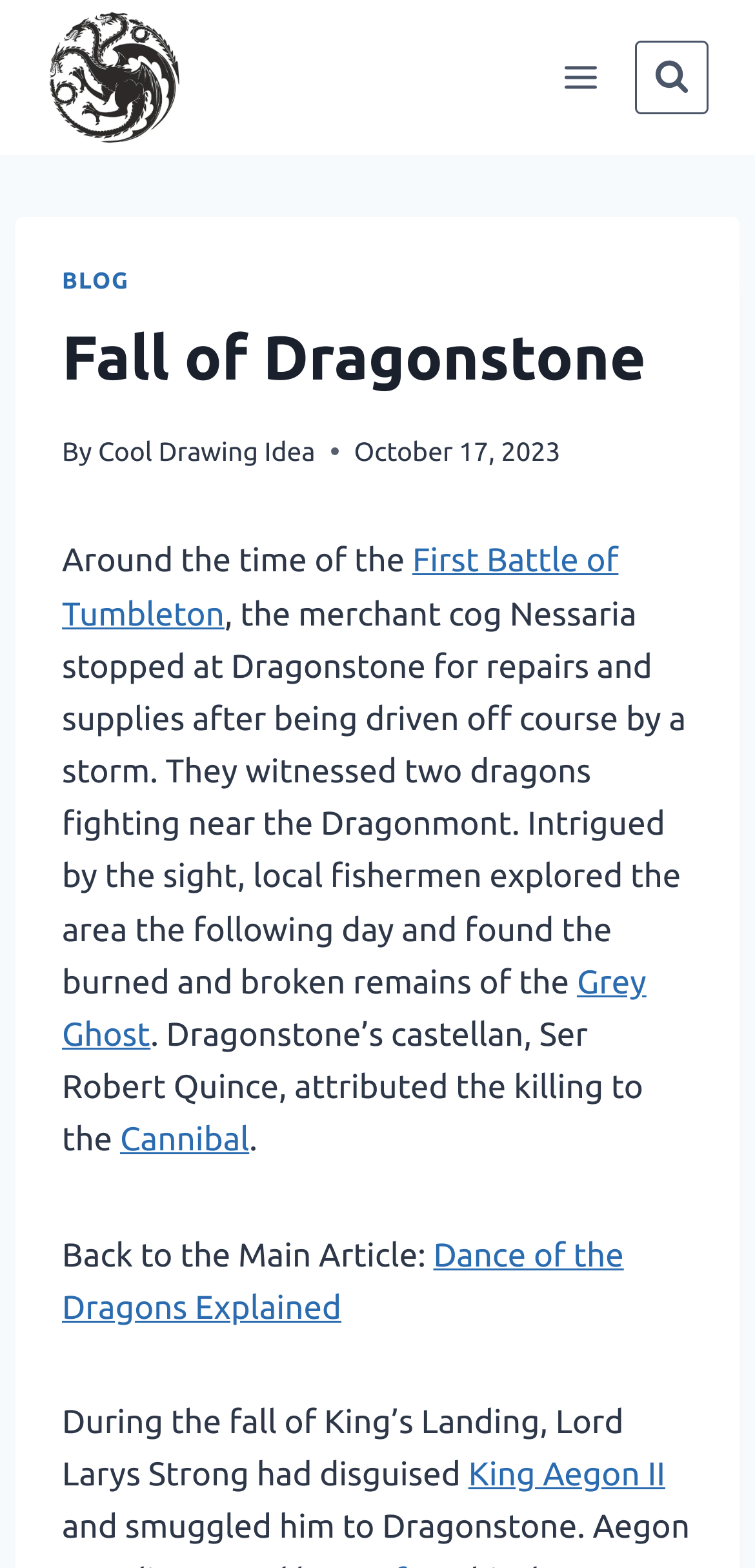Identify the bounding box coordinates of the section that should be clicked to achieve the task described: "Learn more about King Aegon II".

[0.62, 0.929, 0.881, 0.952]